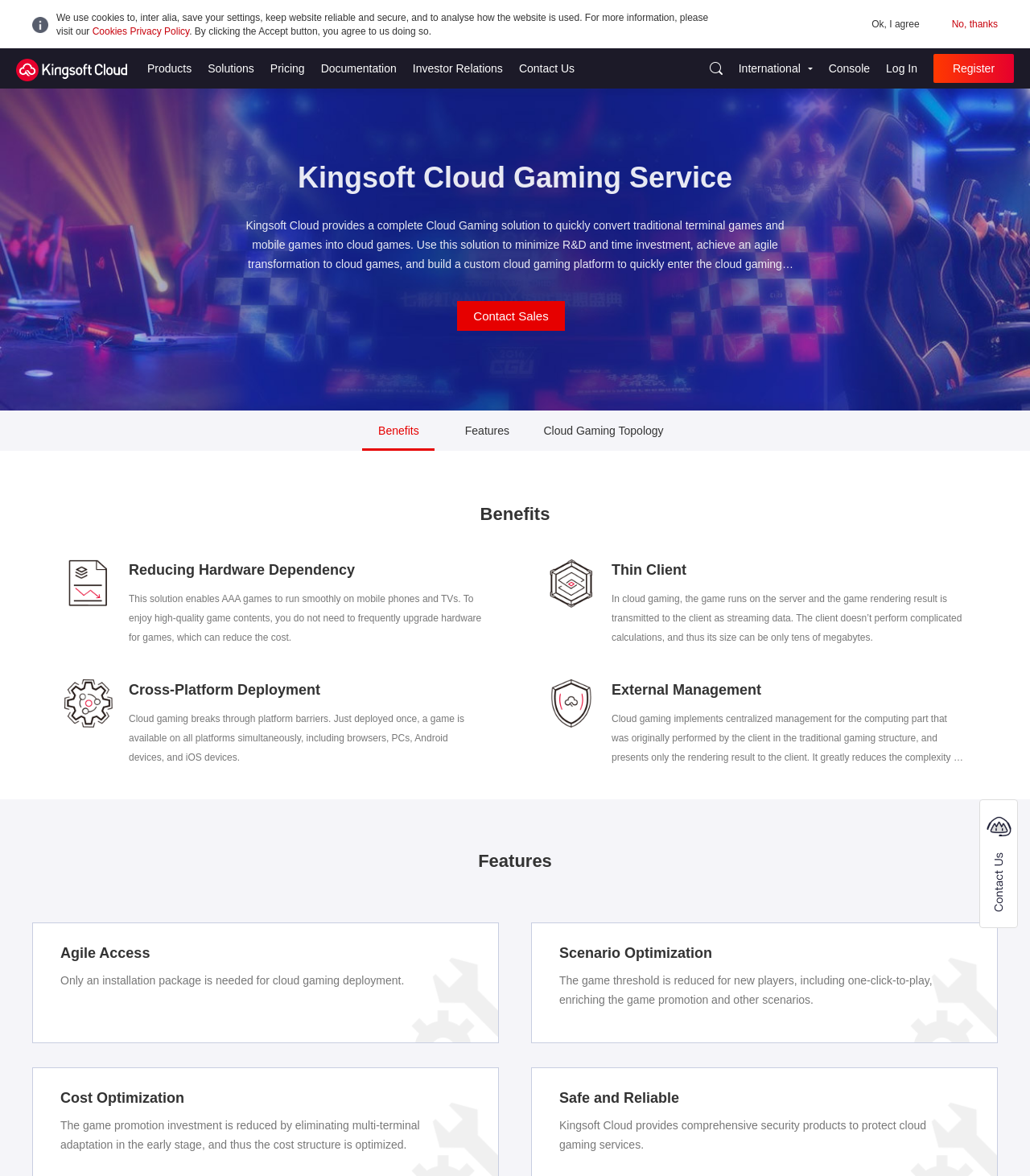Please look at the image and answer the question with a detailed explanation: What is the advantage of Kingsoft Cloud Gaming Service in terms of cost?

According to the webpage, Kingsoft Cloud Gaming Service optimizes the cost structure by eliminating multi-terminal adaptation in the early stage, reducing the game promotion investment and making it more cost-effective.